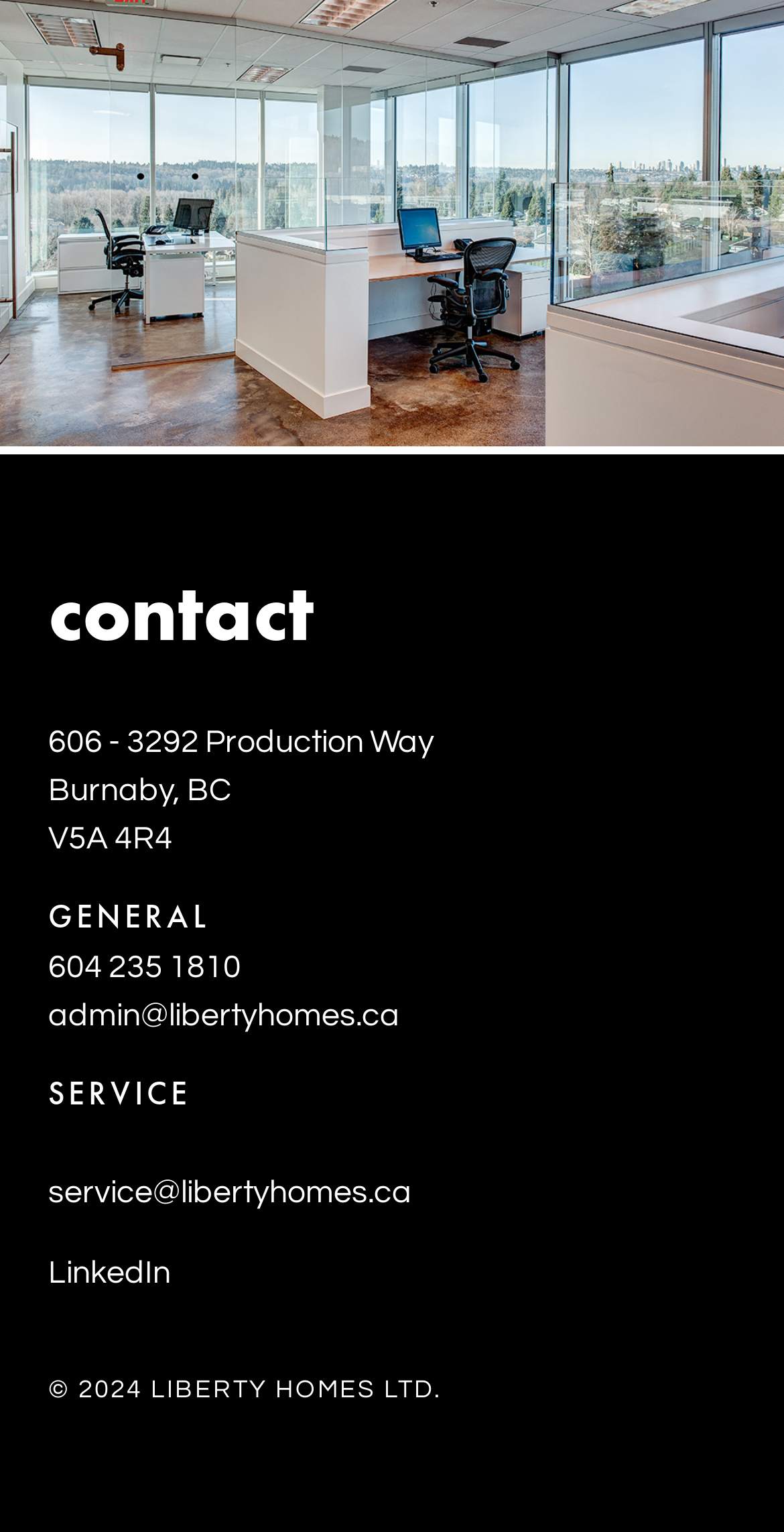Using the elements shown in the image, answer the question comprehensively: What is the phone number for general inquiries?

I found the phone number for general inquiries by looking at the static text element under the 'GENERAL' heading, which provides the phone number.